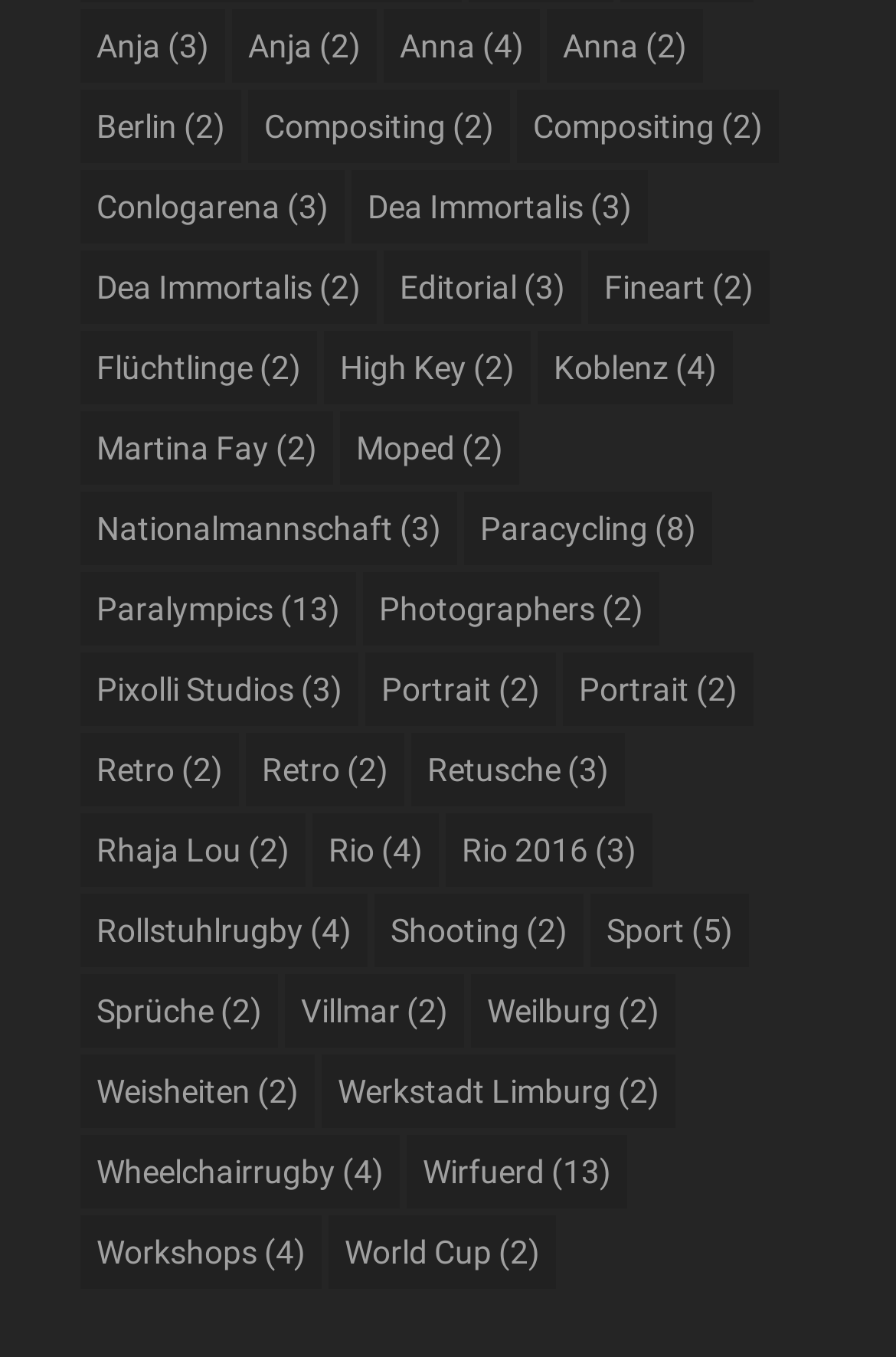Identify the bounding box coordinates necessary to click and complete the given instruction: "Click on Anja".

[0.09, 0.006, 0.251, 0.061]